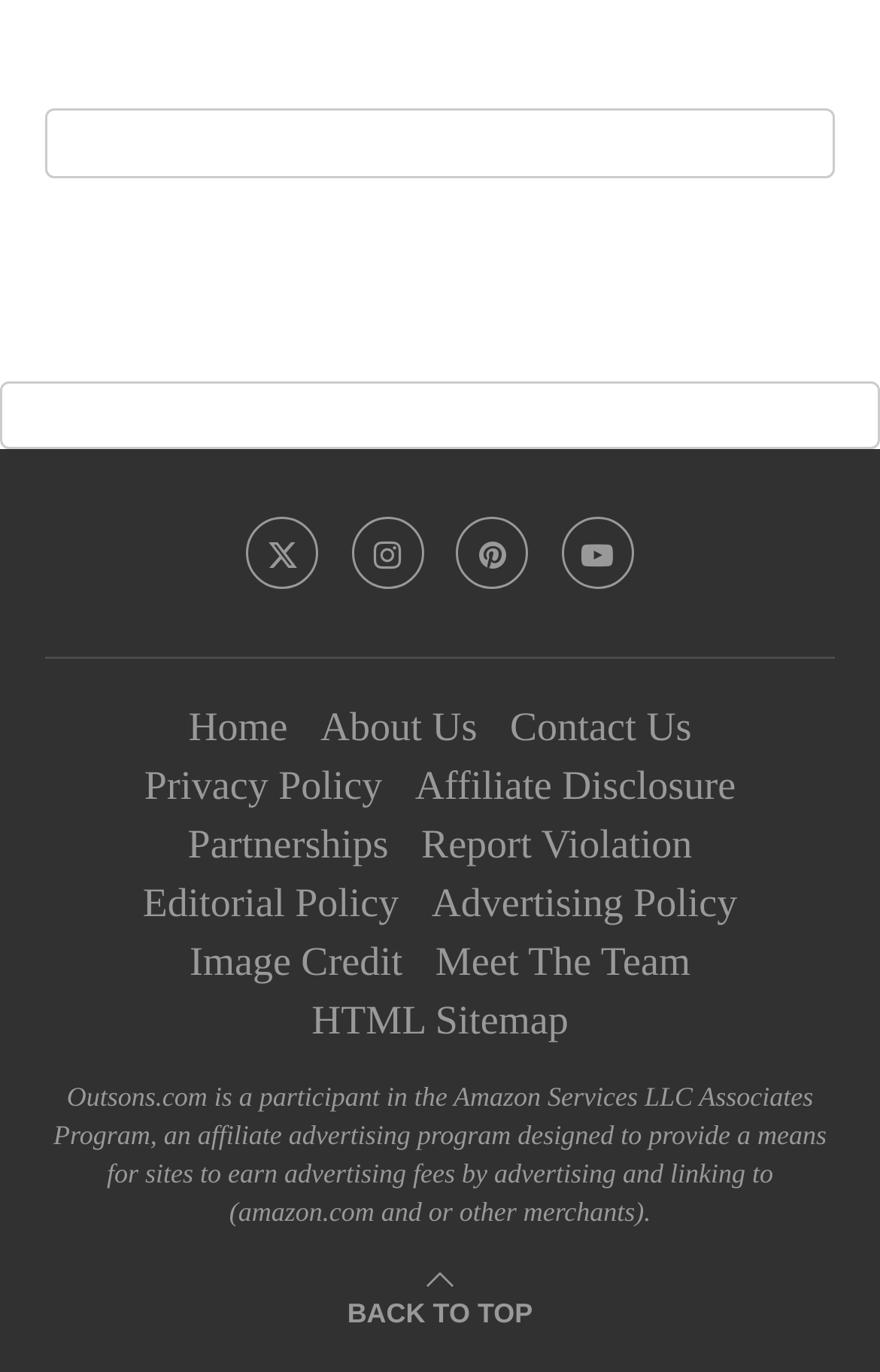What type of program is Outsons.com a participant in?
Answer the question with as much detail as possible.

According to the StaticText element, Outsons.com is a participant in the Amazon Services LLC Associates Program, which is an affiliate advertising program.